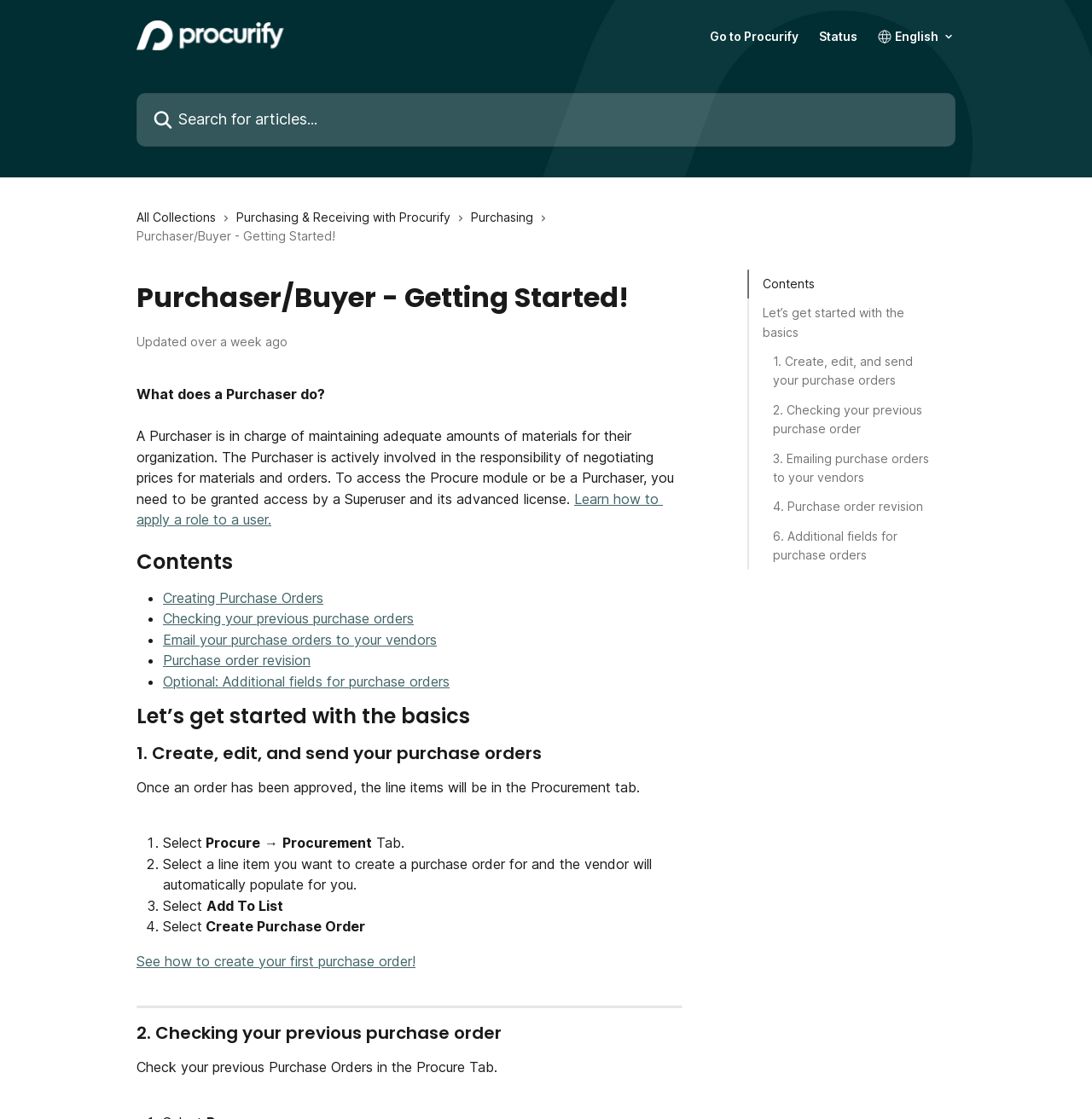Determine the bounding box coordinates of the clickable region to follow the instruction: "Create Purchase Orders".

[0.149, 0.527, 0.296, 0.542]